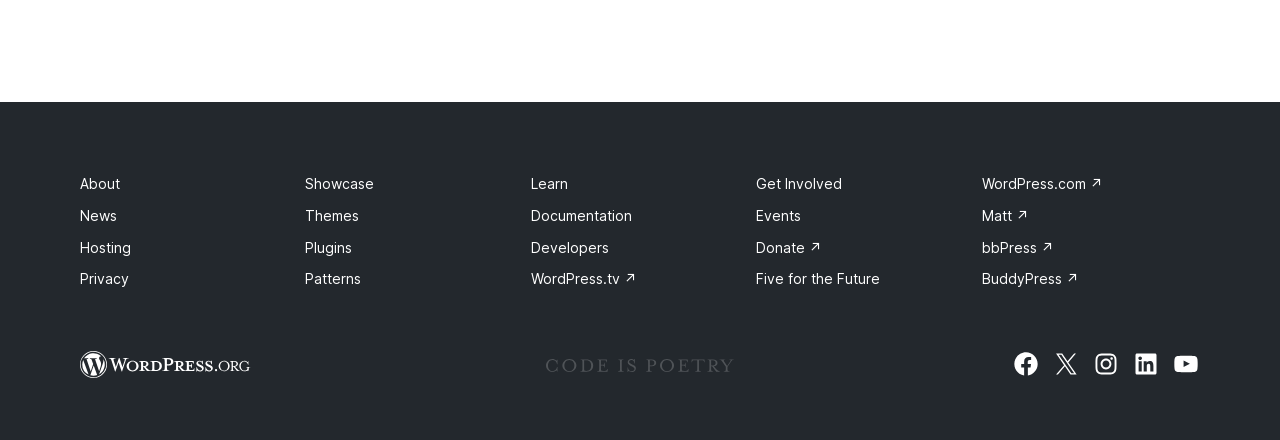Using the provided element description: "Visit our LinkedIn account", determine the bounding box coordinates of the corresponding UI element in the screenshot.

[0.884, 0.795, 0.906, 0.859]